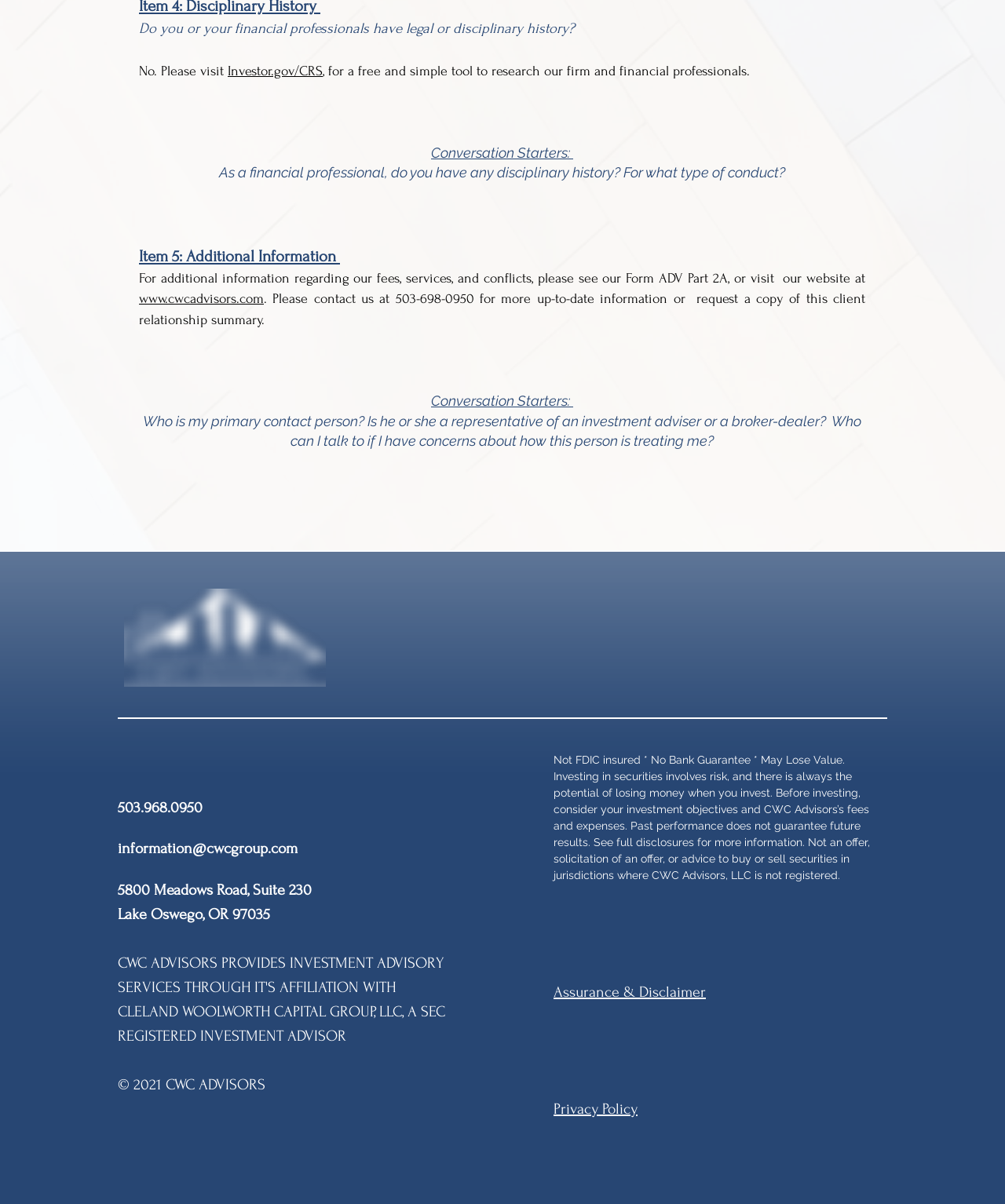Give the bounding box coordinates for the element described as: "Salaries".

None